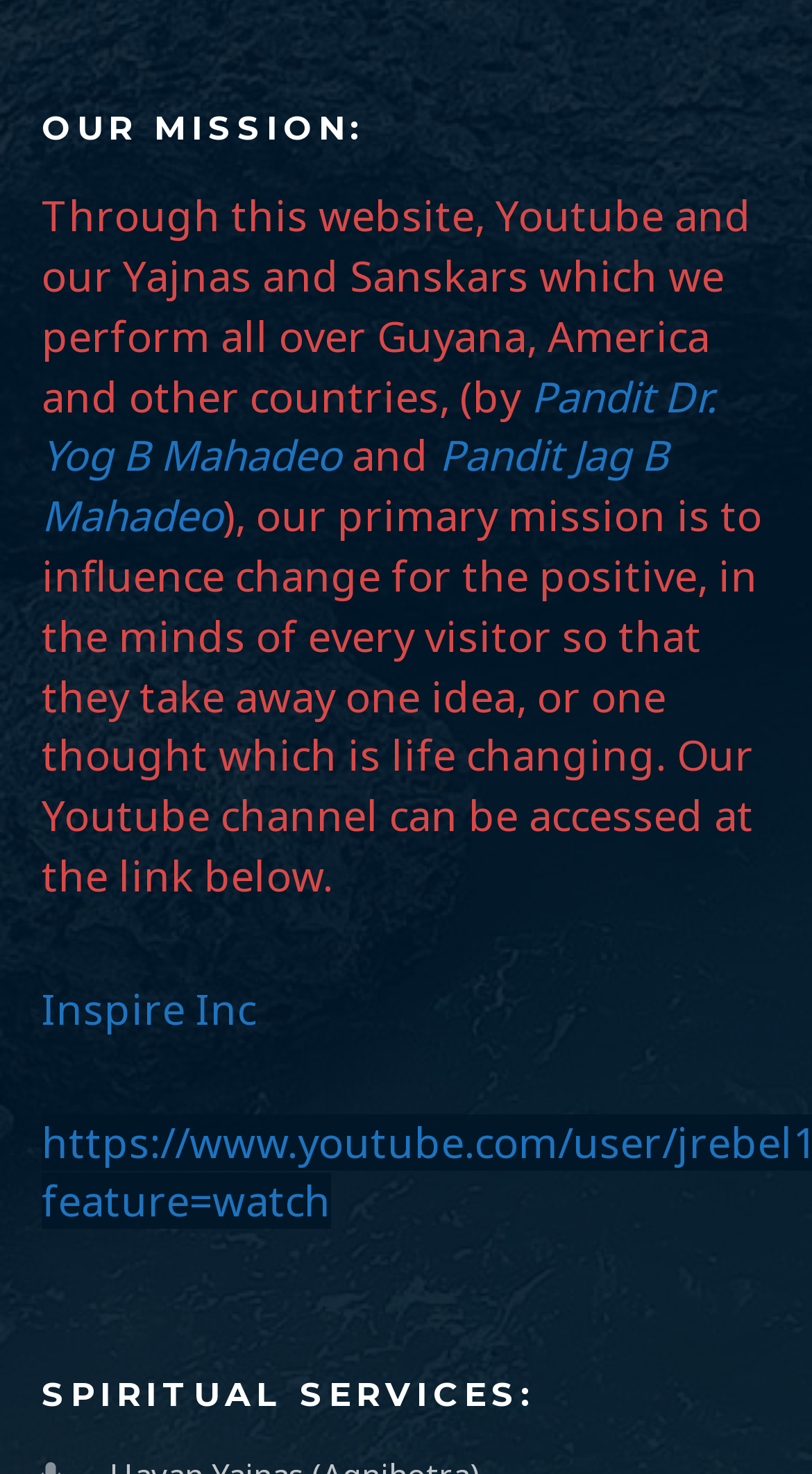Identify the bounding box for the UI element described as: "Allow only essential". Ensure the coordinates are four float numbers between 0 and 1, formatted as [left, top, right, bottom].

None